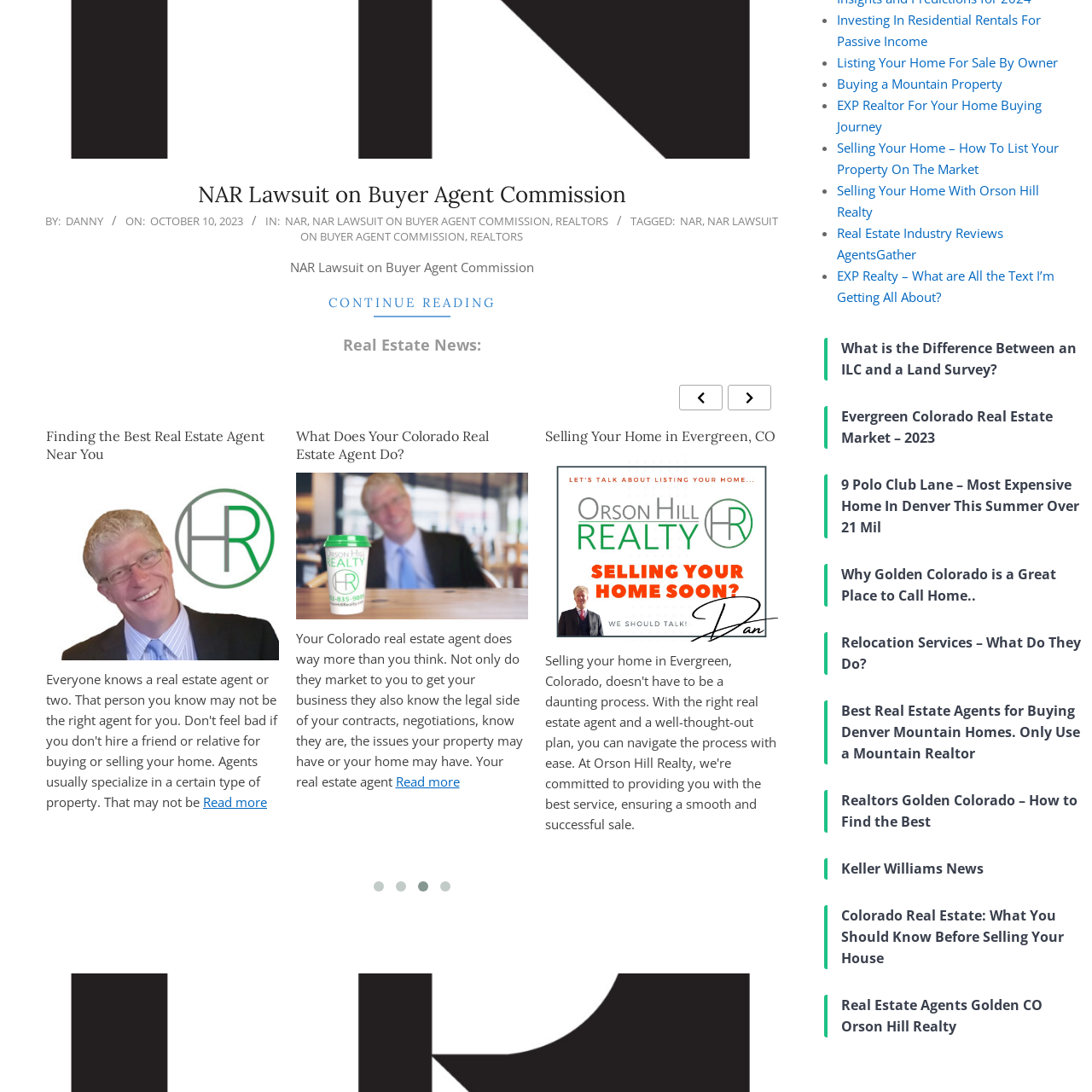Focus on the section marked by the red bounding box and reply with a single word or phrase: What aspect of real estate agents is highlighted in the image?

Multifaceted expertise